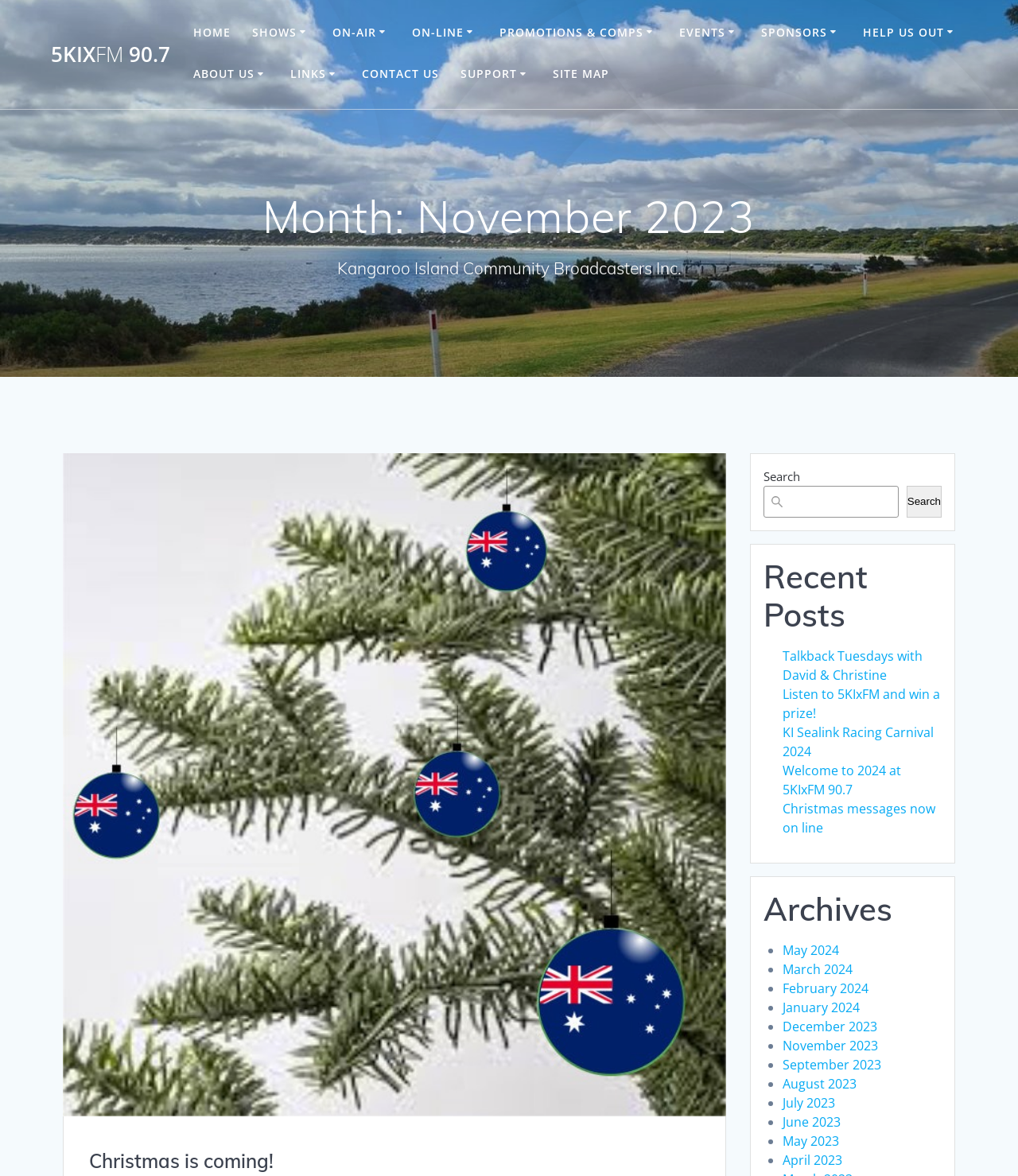Based on the visual content of the image, answer the question thoroughly: What is the name of the radio station?

The name of the radio station can be found in the top-left corner of the webpage, where it is written as 'November 2023 – 5KIxFM 90.7'. This suggests that the webpage is related to a radio station, and the name of the station is 5KIxFM 90.7.